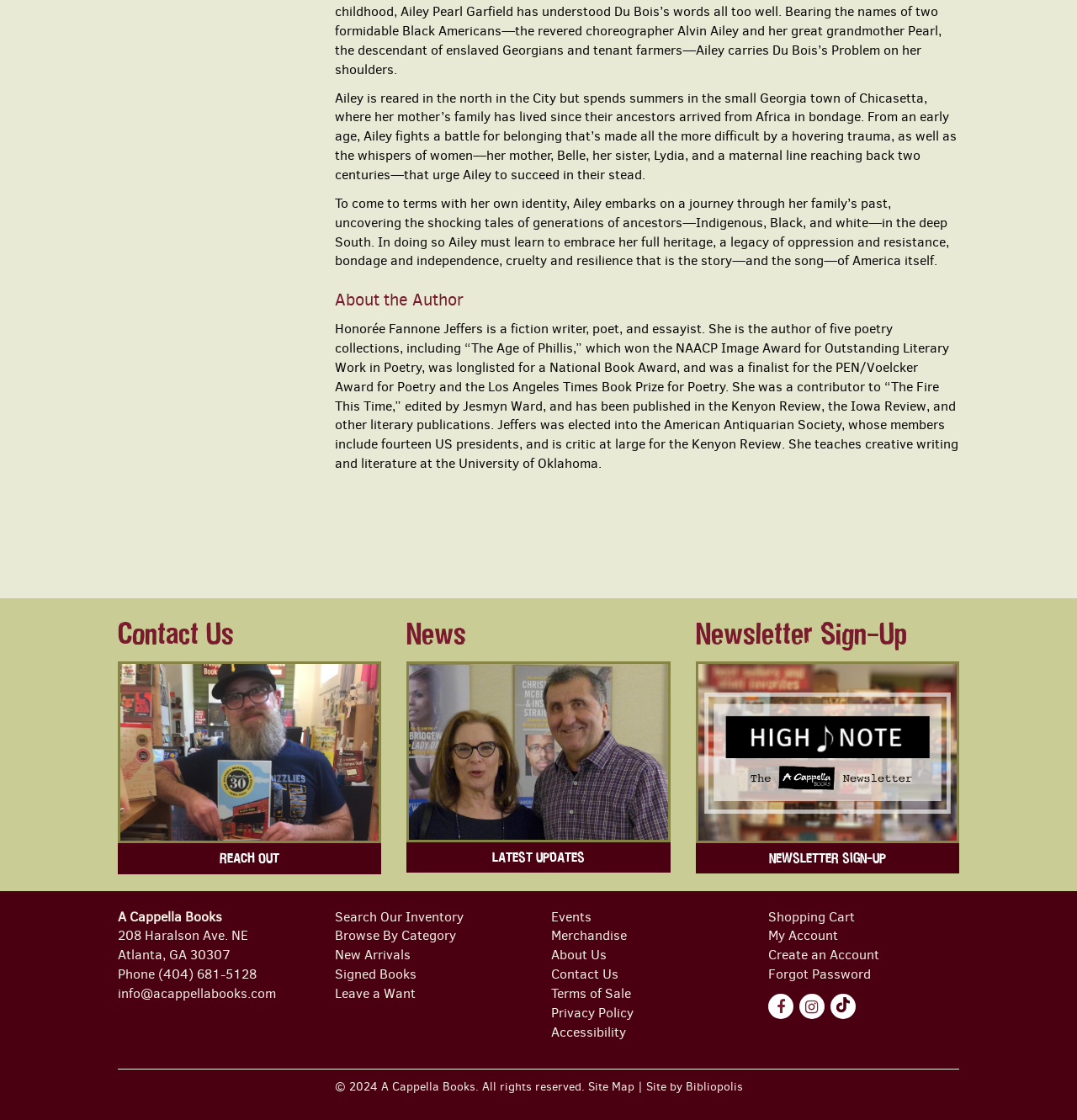Identify the bounding box coordinates of the clickable section necessary to follow the following instruction: "Read about the author". The coordinates should be presented as four float numbers from 0 to 1, i.e., [left, top, right, bottom].

[0.311, 0.259, 0.891, 0.277]